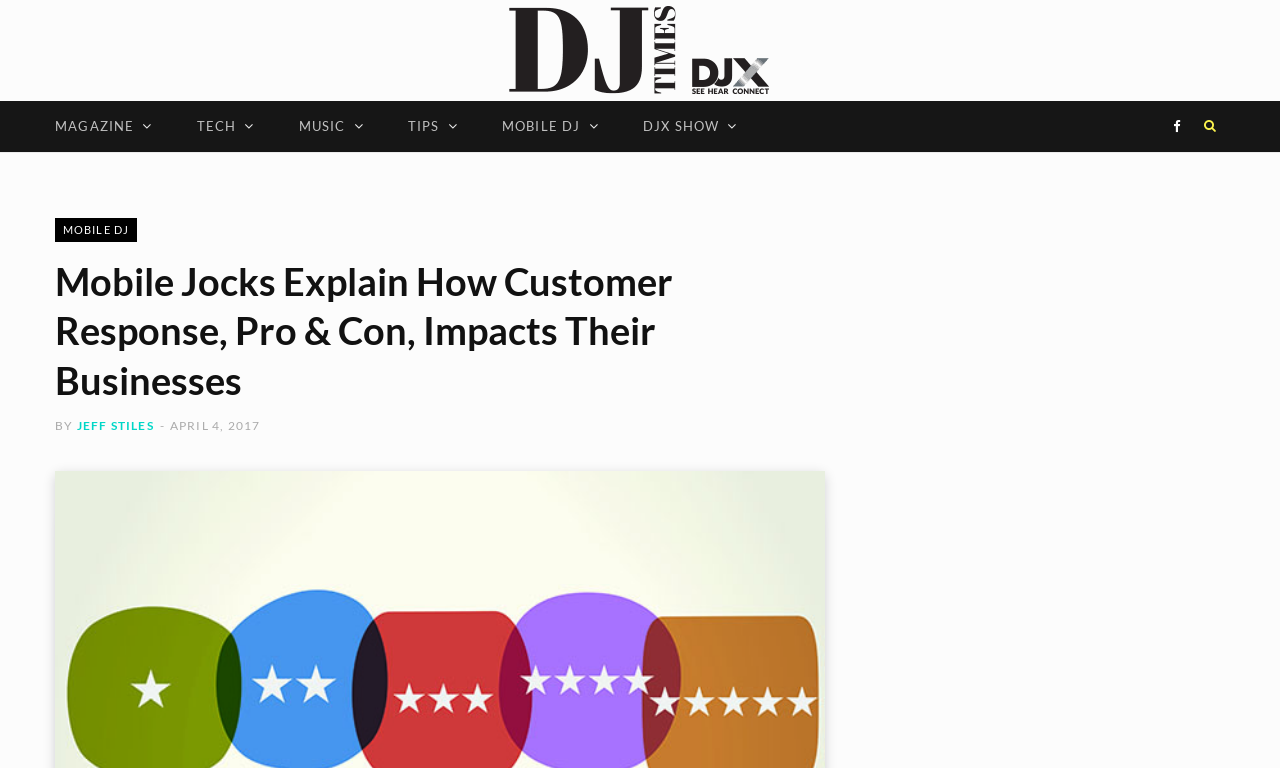Determine the bounding box for the described UI element: "April 4, 2017".

[0.133, 0.544, 0.203, 0.564]